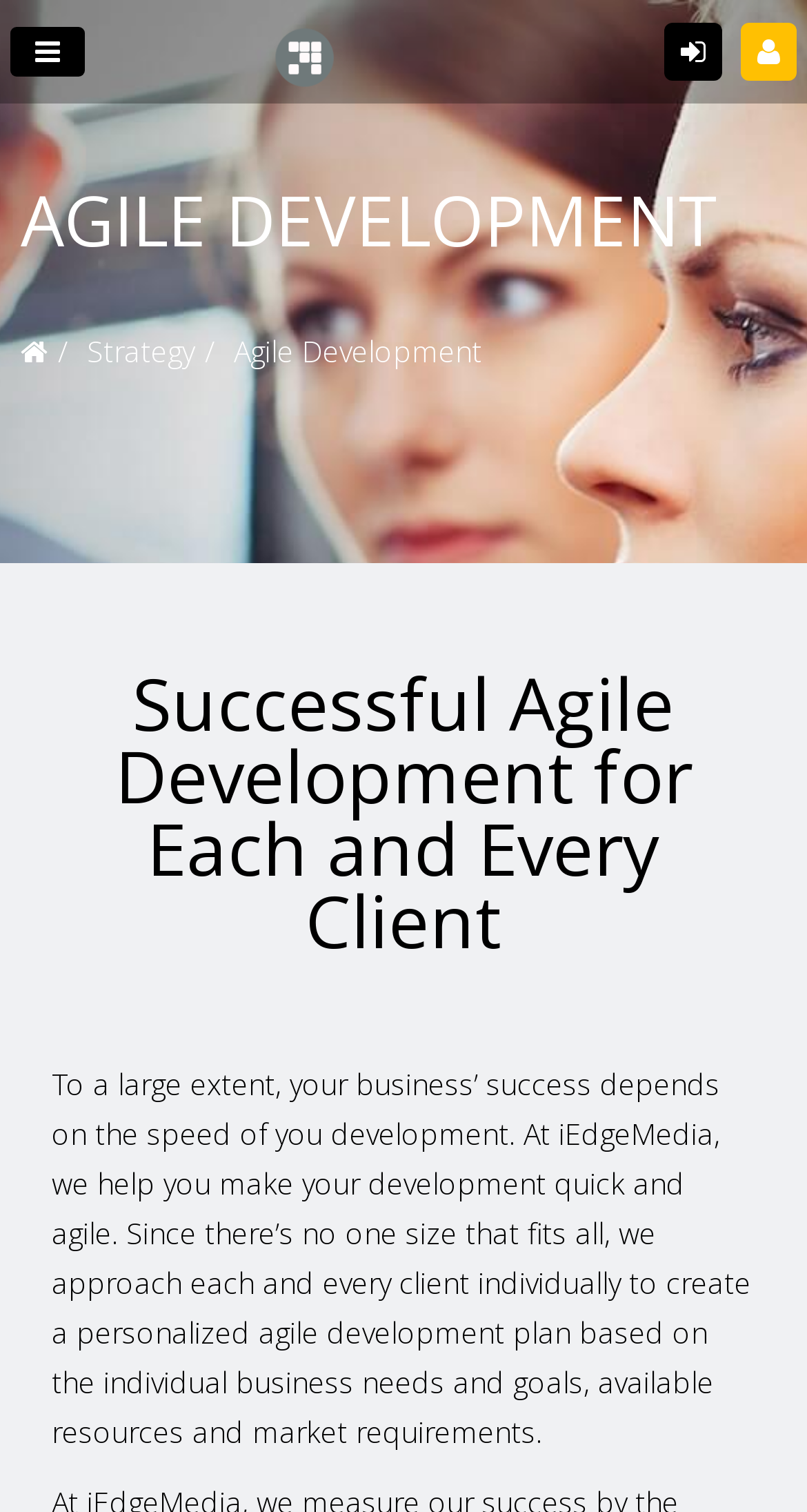What is the tone of the webpage content?
Please respond to the question with a detailed and informative answer.

The language and structure of the webpage content, including the use of formal phrases and sentences, convey a professional tone, suggesting that the webpage is intended for a business or corporate audience.